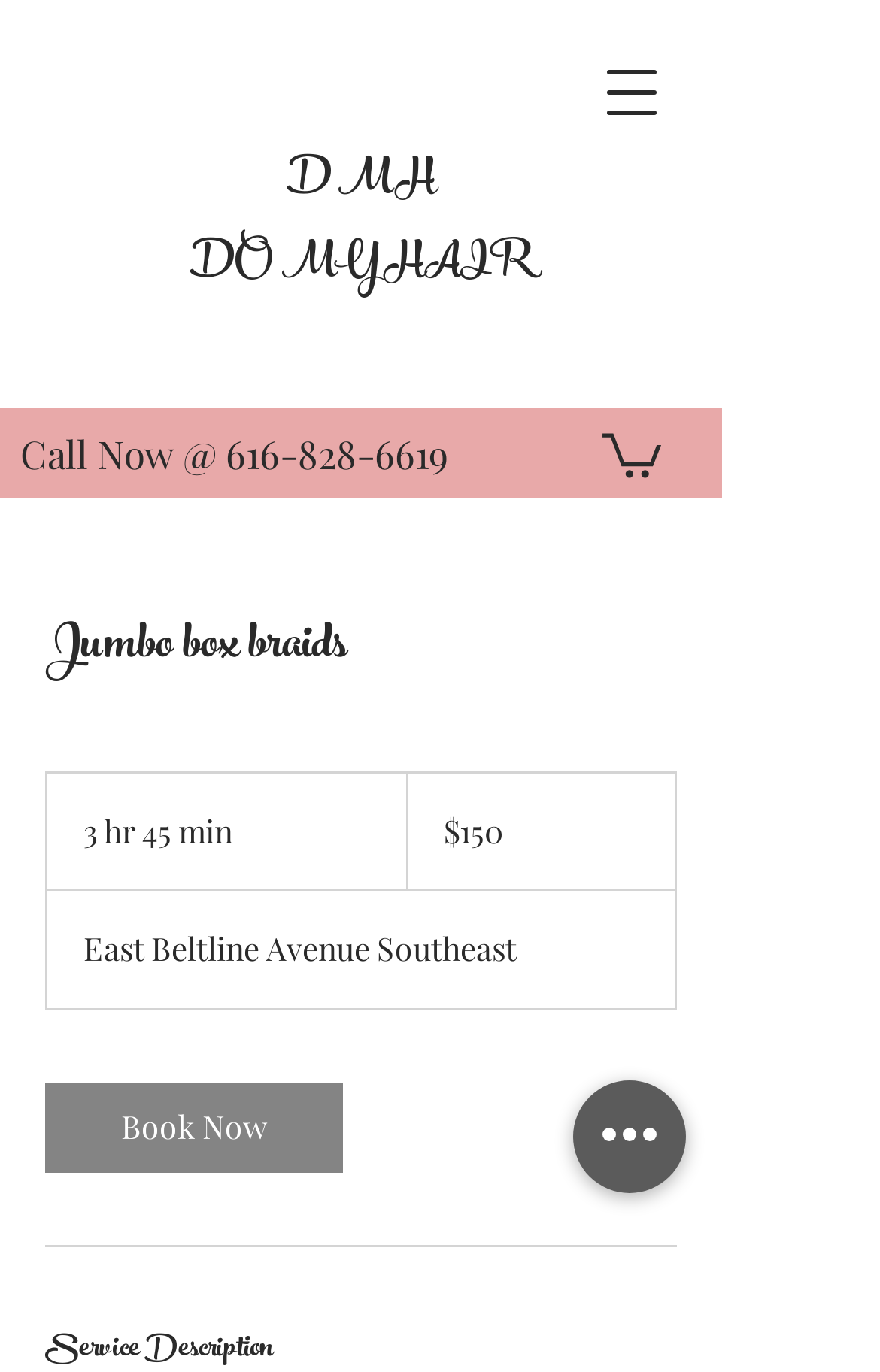Where is the location of the service provider?
Please provide a comprehensive answer based on the visual information in the image.

I found the location of the service provider by looking at the StaticText 'East Beltline Avenue Southeast' which is located below the heading 'Jumbo box braids'.